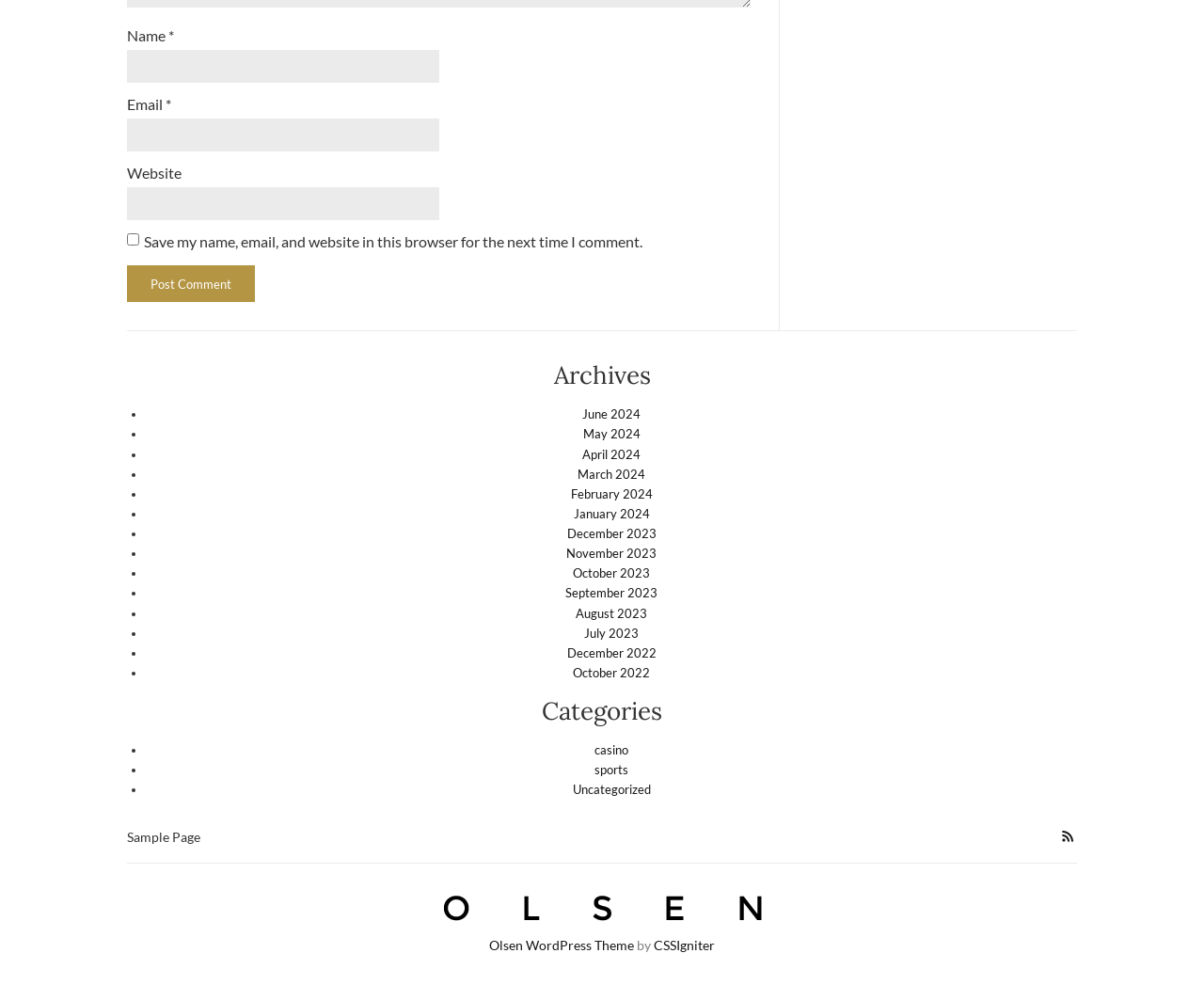Please identify the bounding box coordinates for the region that you need to click to follow this instruction: "Visit the June 2024 archives".

[0.484, 0.413, 0.532, 0.428]